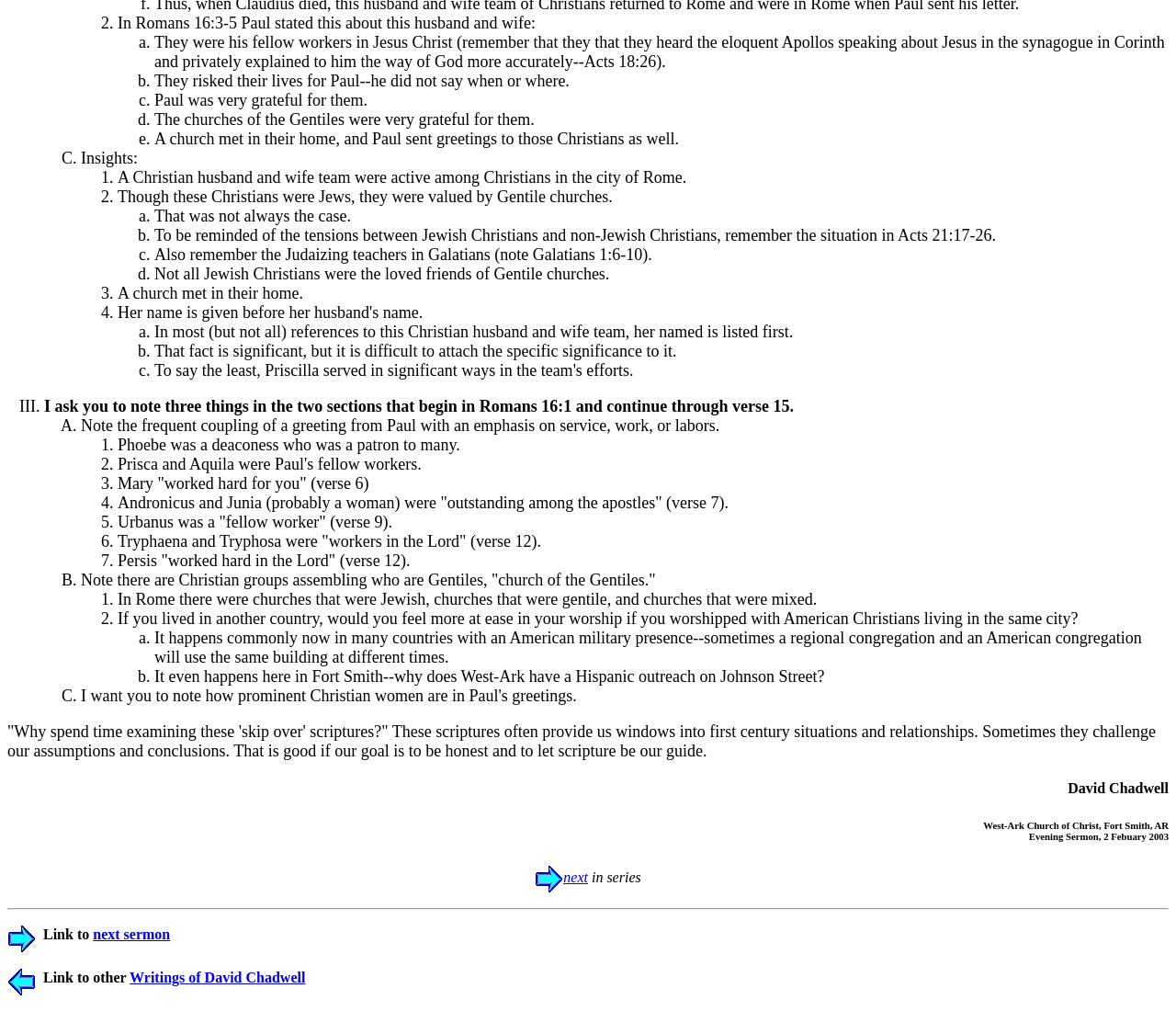Please answer the following question using a single word or phrase: 
What is the date of the evening sermon?

2 Febuary 2003